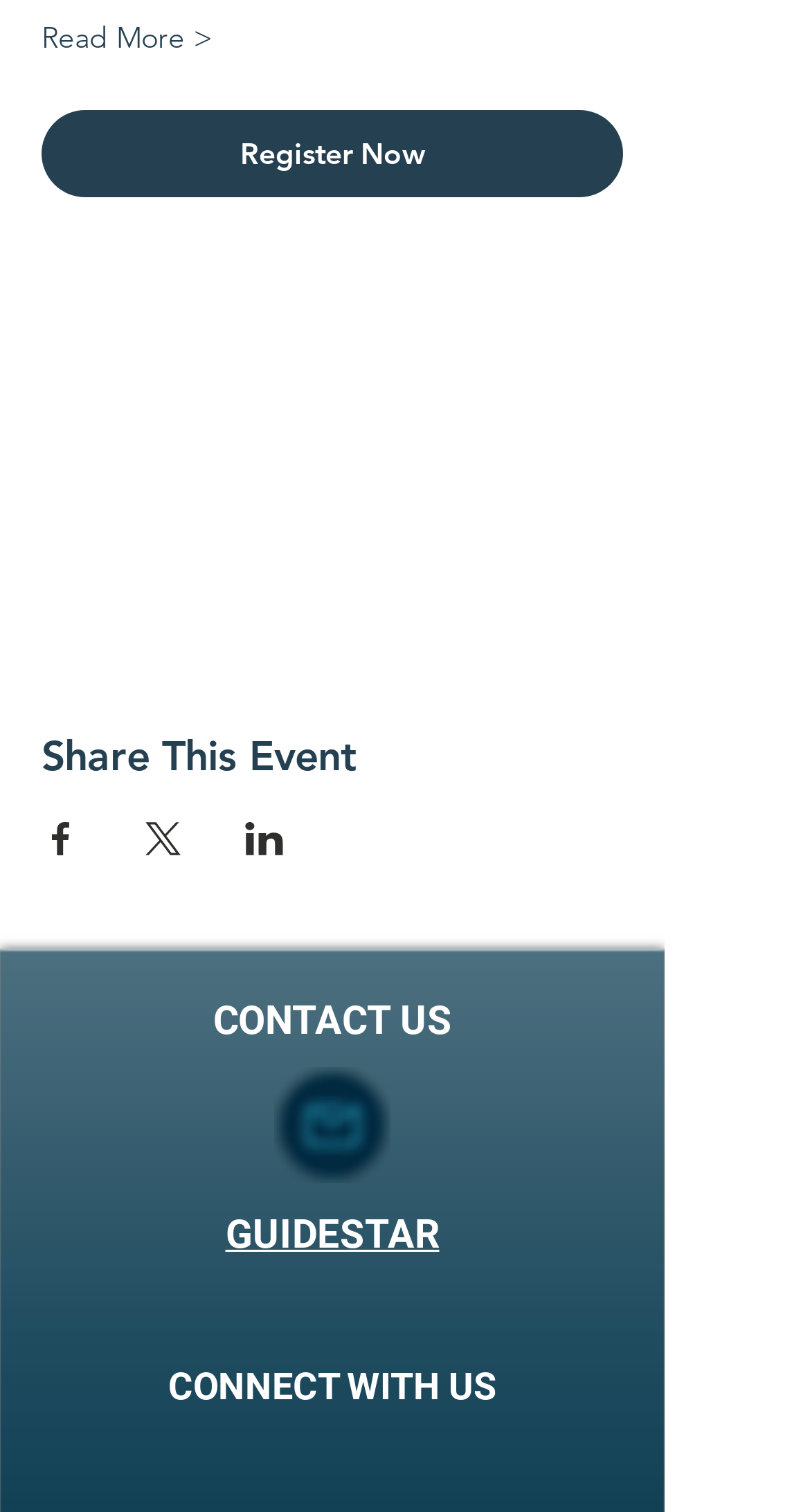How can I participate in the event?
Answer with a single word or short phrase according to what you see in the image.

Enter email below